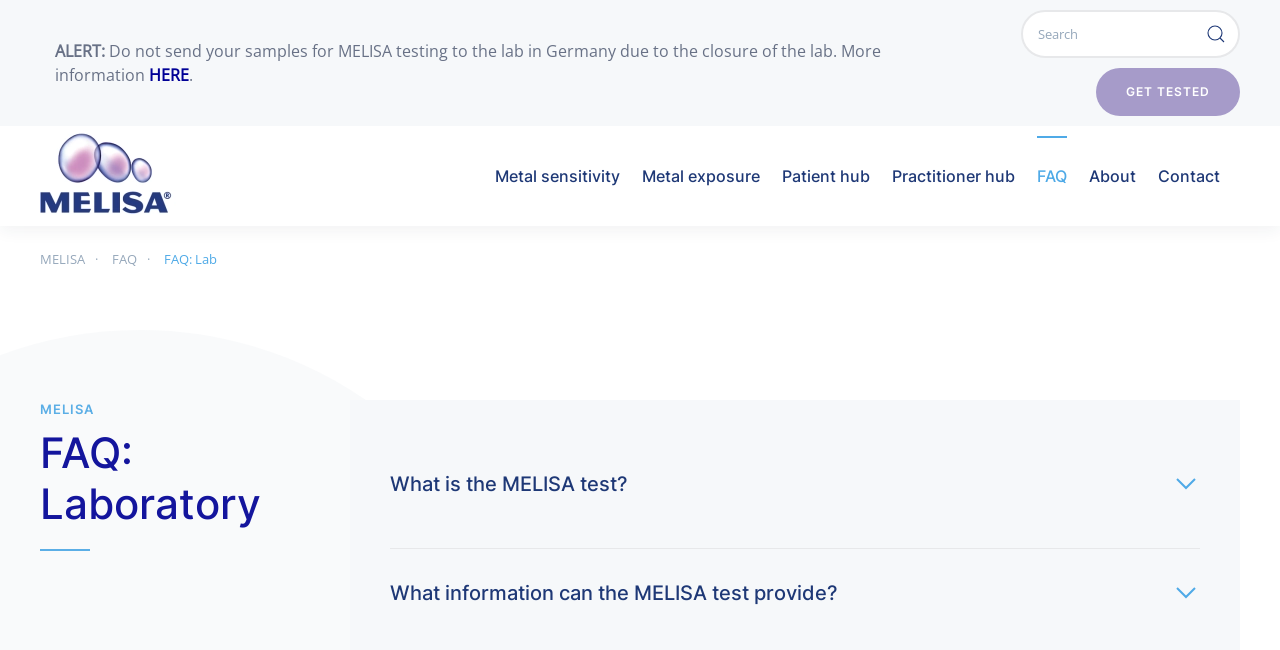What is the purpose of the MELISA test?
Could you answer the question in a detailed manner, providing as much information as possible?

The purpose of the MELISA test is to aid in the diagnosis of metal hypersensitivity, as mentioned in the meta description of the webpage.